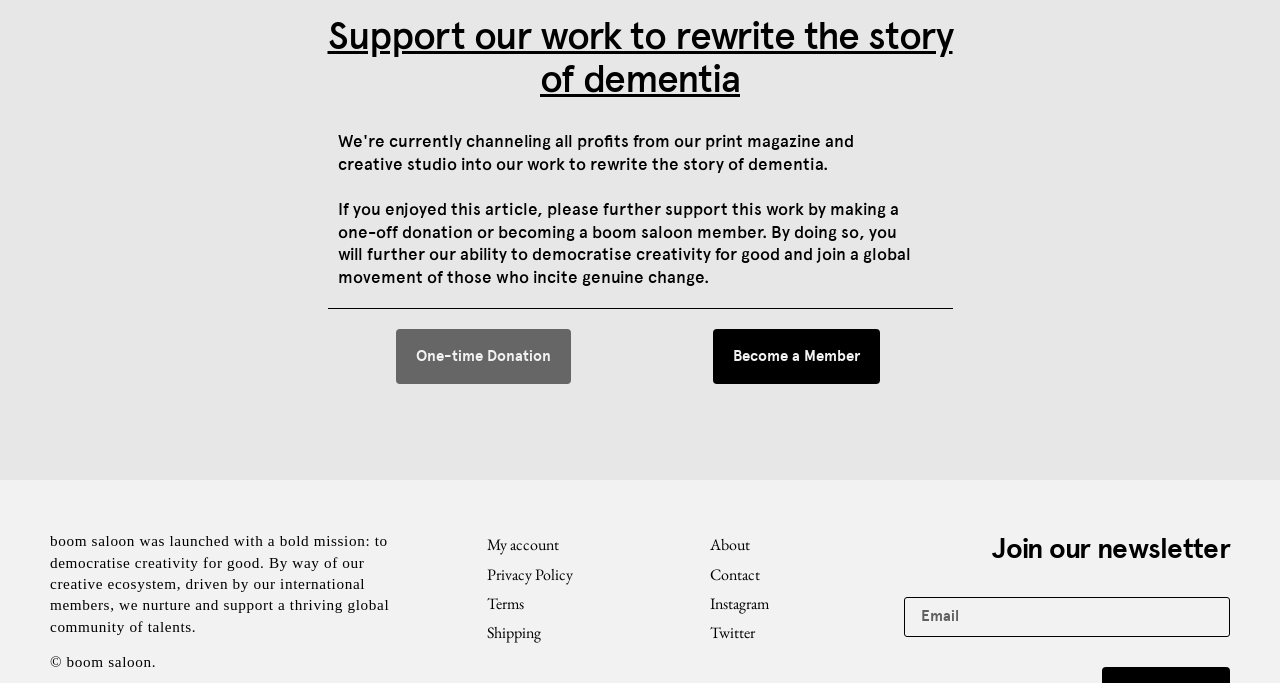Determine the bounding box coordinates of the clickable area required to perform the following instruction: "Subscribe to the newsletter". The coordinates should be represented as four float numbers between 0 and 1: [left, top, right, bottom].

[0.706, 0.874, 0.961, 0.932]